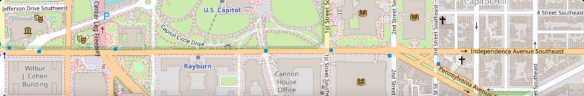Give an in-depth description of the image.

This image displays a detailed map of the area surrounding the U.S. Capitol in Washington, D.C. Central to the map is the prominent labeling of the U.S. Capitol itself, symbolizing the heart of American government and legislative activity. Key nearby locations include the Rayburn House Office Building and the Cannon House Office Building, indicating significant places for congressional offices. The map features streets and pathways, including Independence Avenue Southeast, providing context for navigation in the area. Notable landmarks, parks, and routes leading to these government structures are highlighted, offering a comprehensive view for those looking to explore or visit. This map is particularly relevant for constituents seeking to understand Congressman Ritchie Torres’ office locations and their proximity to key government buildings.